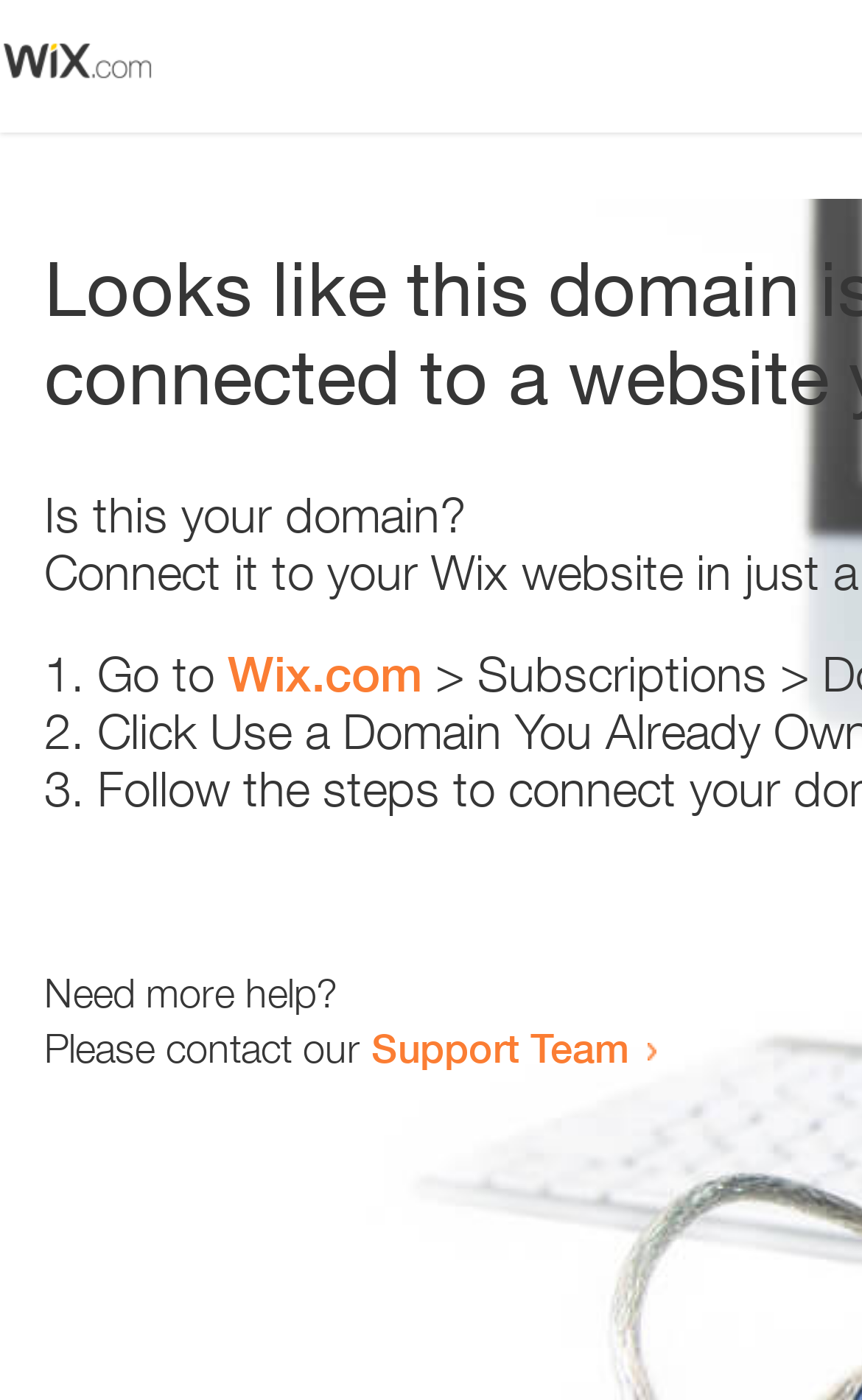How many text elements are present above the 'Need more help?' text?
Please provide a comprehensive answer based on the details in the screenshot.

There are five text elements present above the 'Need more help?' text, which include 'Is this your domain?', 'Go to', 'Wix.com', '1.', and '2.'.